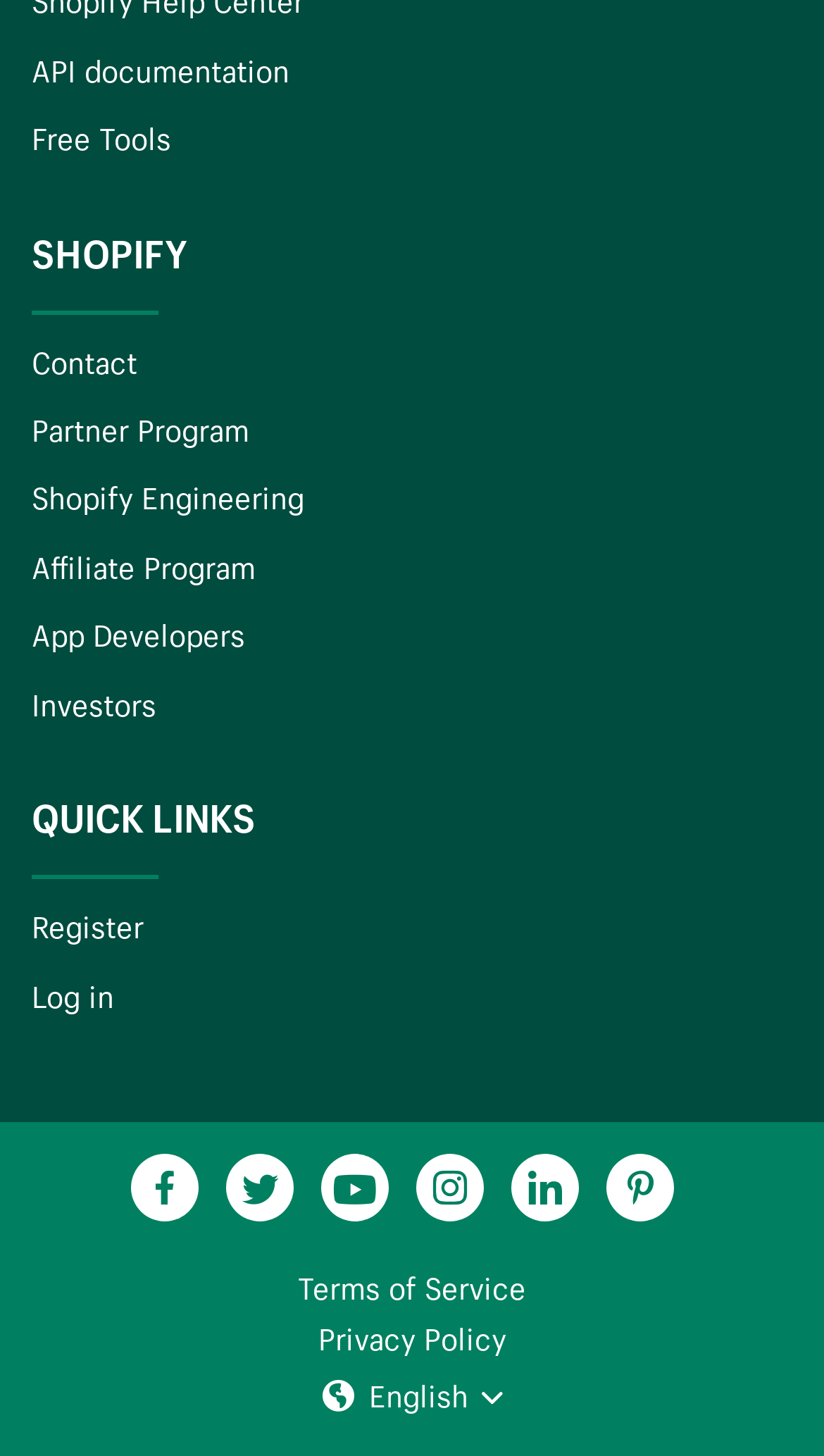How many icons are there at the bottom of the webpage?
Based on the visual information, provide a detailed and comprehensive answer.

There are six links with the text 'icon' at the bottom of the webpage, each containing an image with the description 'icon'. These links are located vertically in a row, indicating that they are icons.